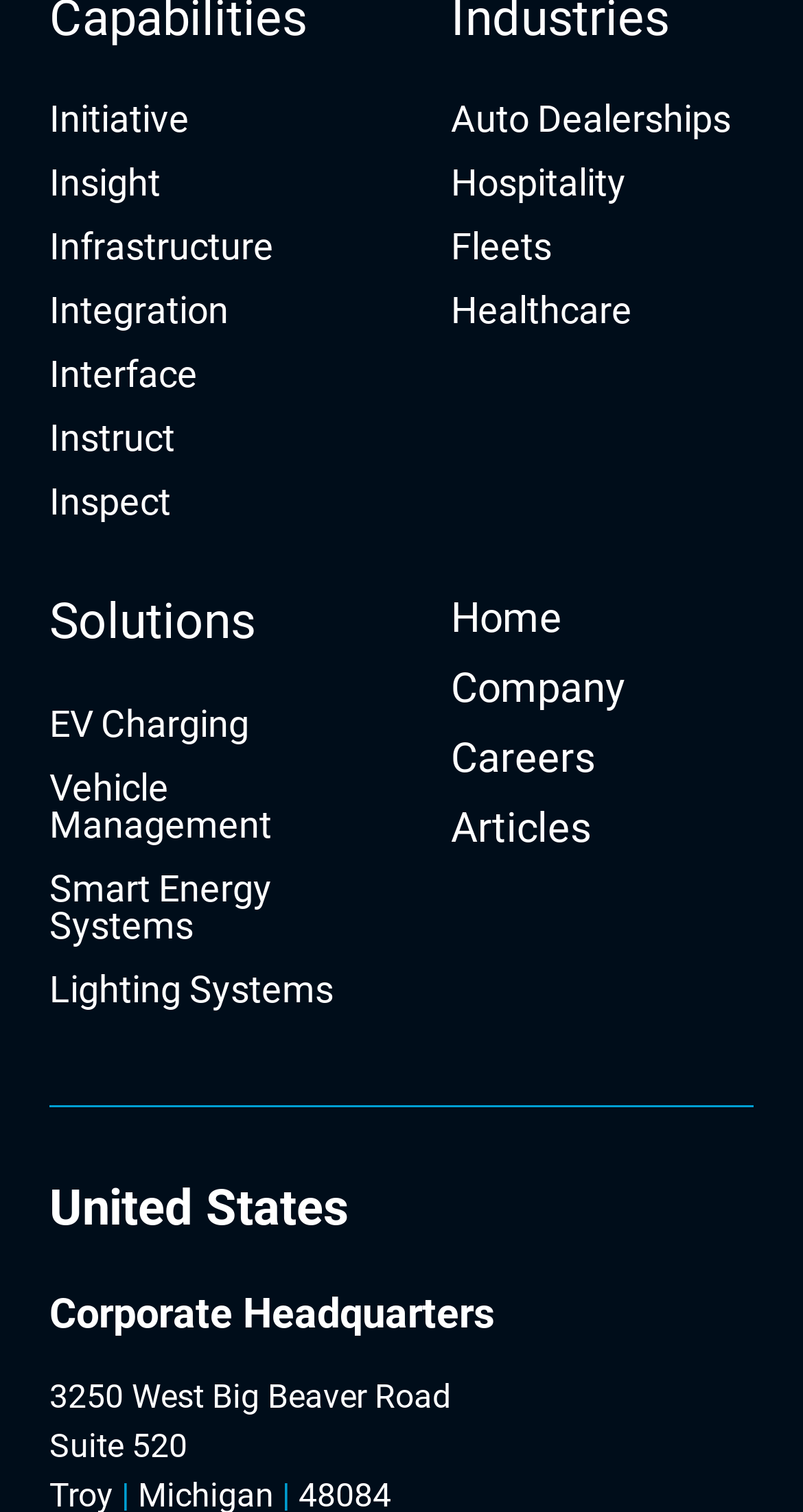Determine the bounding box for the described UI element: "Vehicle Management".

[0.062, 0.509, 0.438, 0.561]